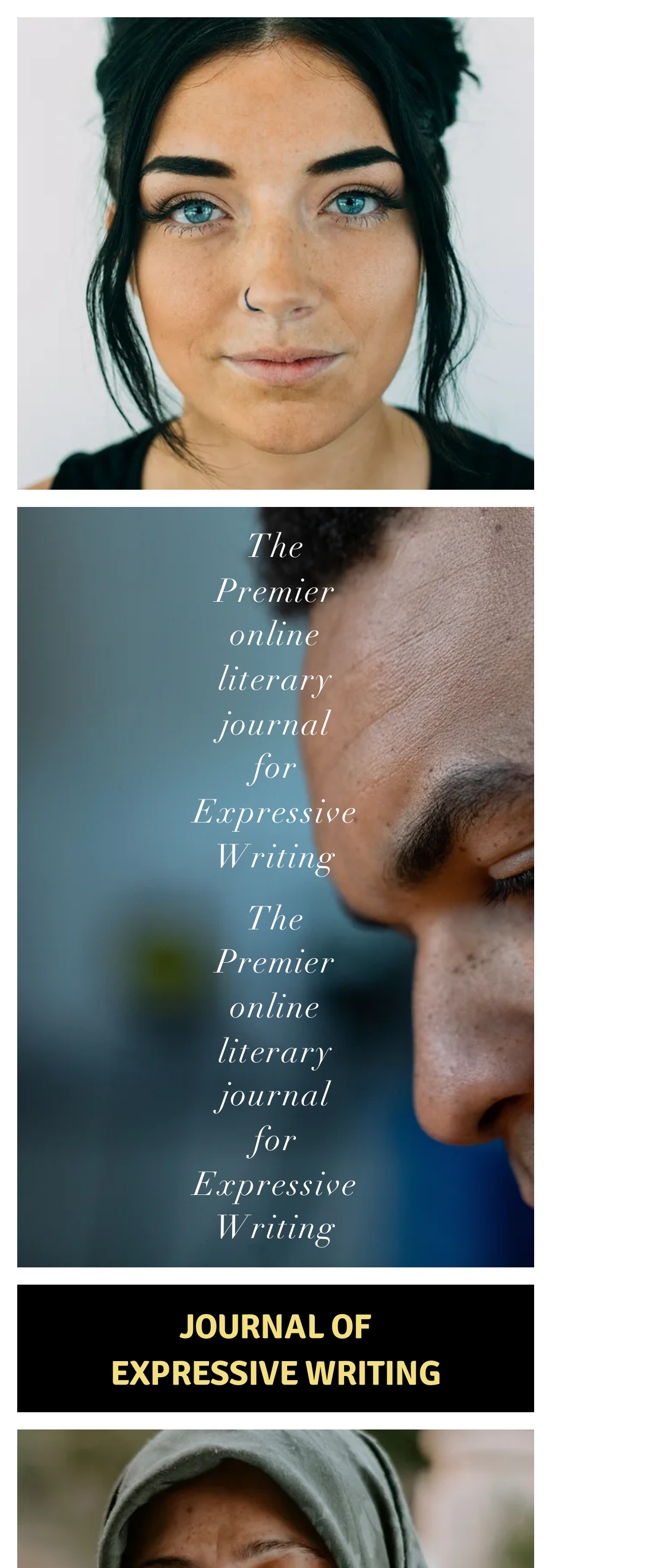What is the theme of the journal?
Look at the image and answer the question using a single word or phrase.

Literary